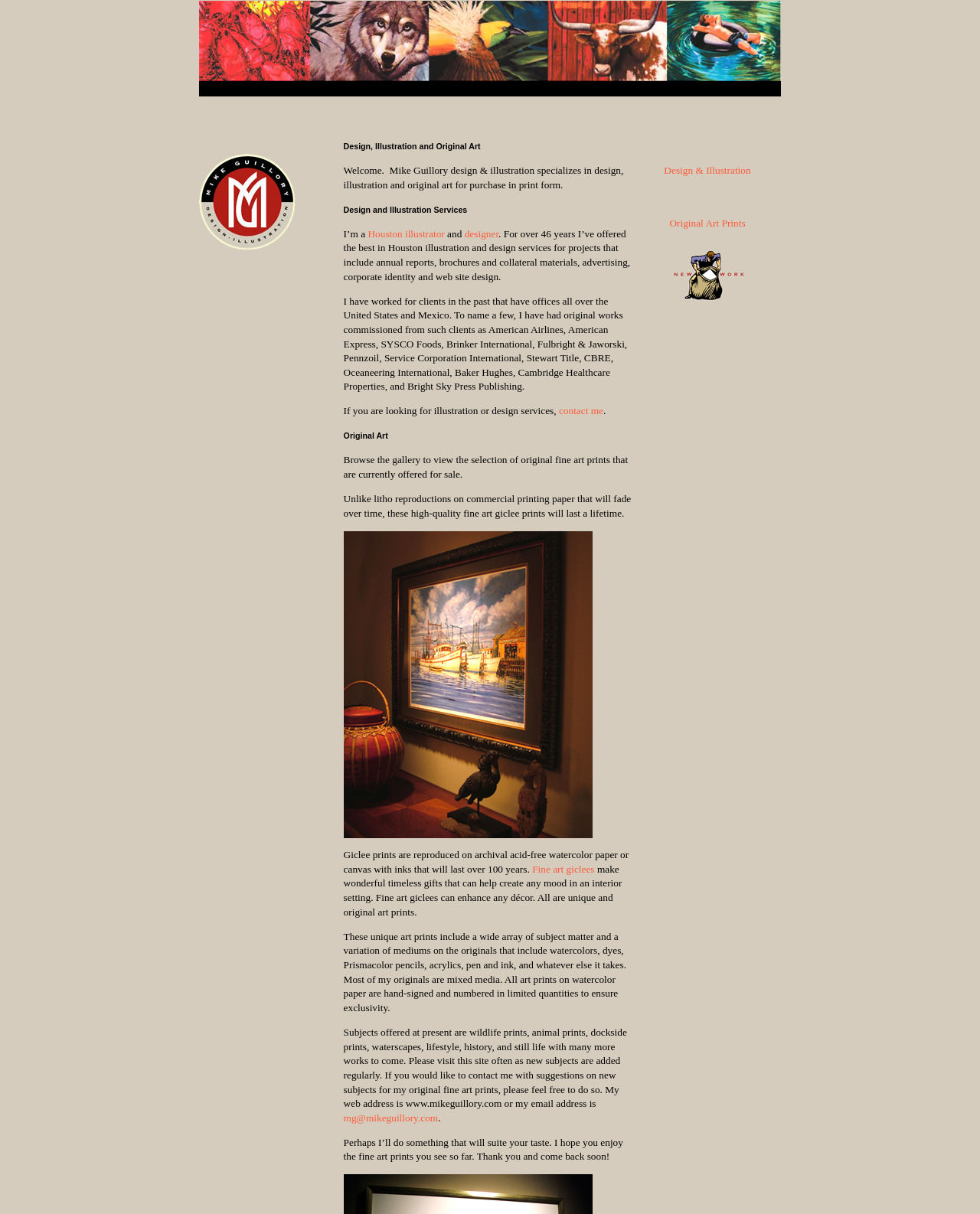Could you indicate the bounding box coordinates of the region to click in order to complete this instruction: "Check 'Design & Illustration'".

[0.678, 0.136, 0.766, 0.145]